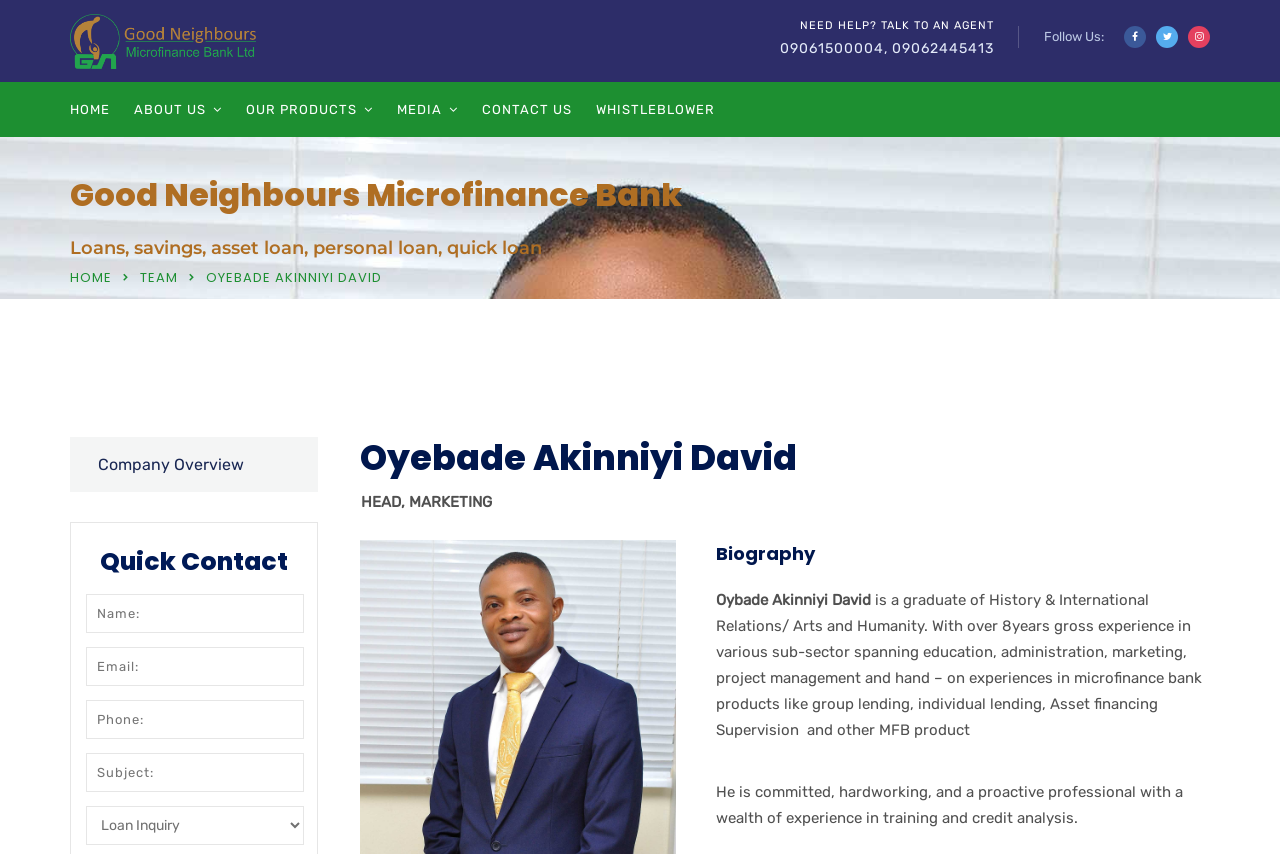What is the name of the microfinance bank?
Please provide a comprehensive answer to the question based on the webpage screenshot.

I found the answer by looking at the static text element with the description 'Good Neighbours Microfinance Bank' which is located at the top of the webpage, below the logo.